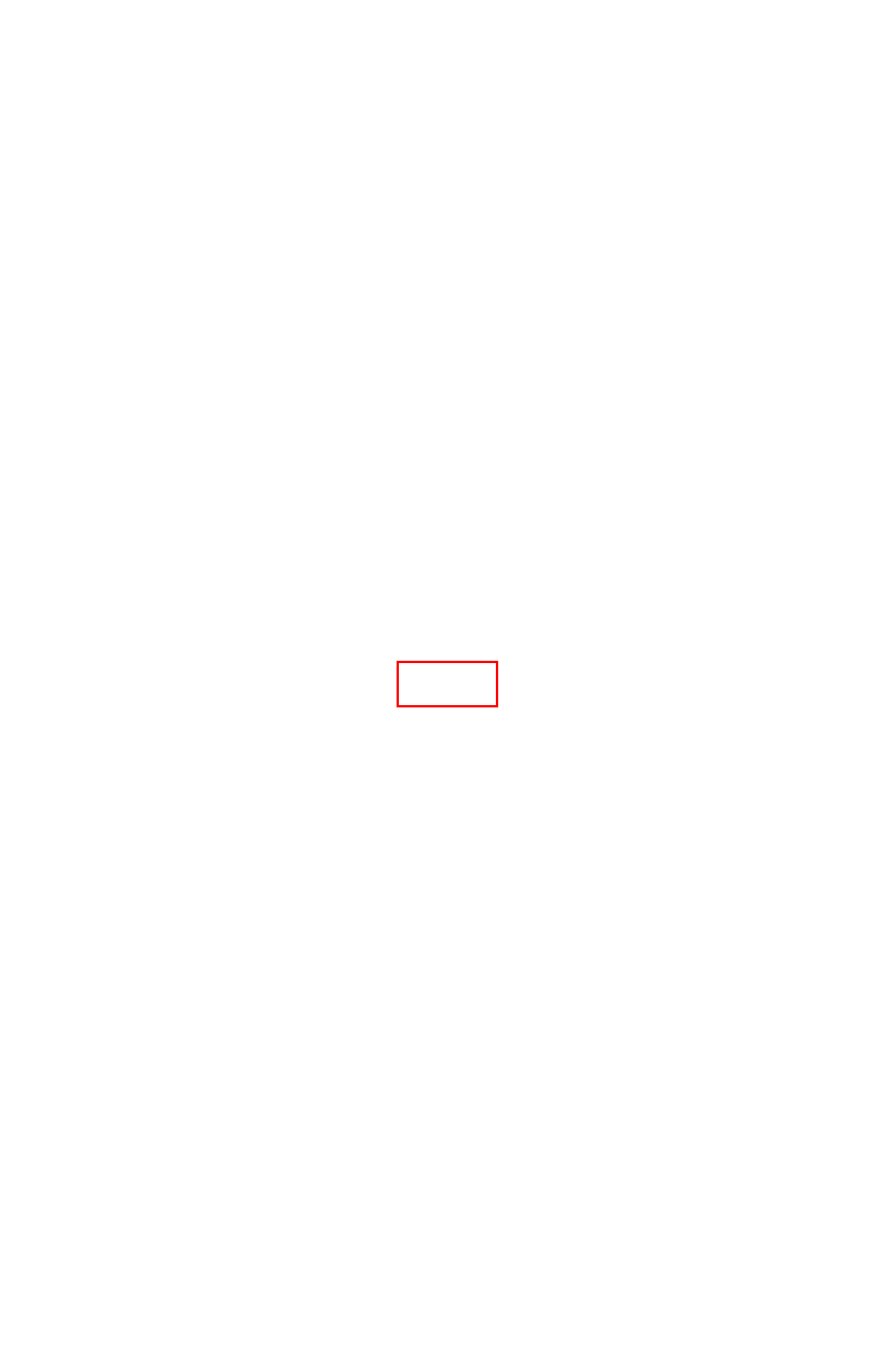You have been given a screenshot of a webpage with a red bounding box around a UI element. Select the most appropriate webpage description for the new webpage that appears after clicking the element within the red bounding box. The choices are:
A. Privacy Policy | KnowCompanies
B. Food - Page 1 | KnowCompanies
C. Terms and Conditions | KnowCompanies
D. Travel - Page 1 | KnowCompanies
E. Dollar Stores - Page 1 | KnowCompanies
F. Pharmacies - Page 1 | KnowCompanies
G. Retail - Page 1 | KnowCompanies
H. E-Commerce - Page 1 | KnowCompanies

D